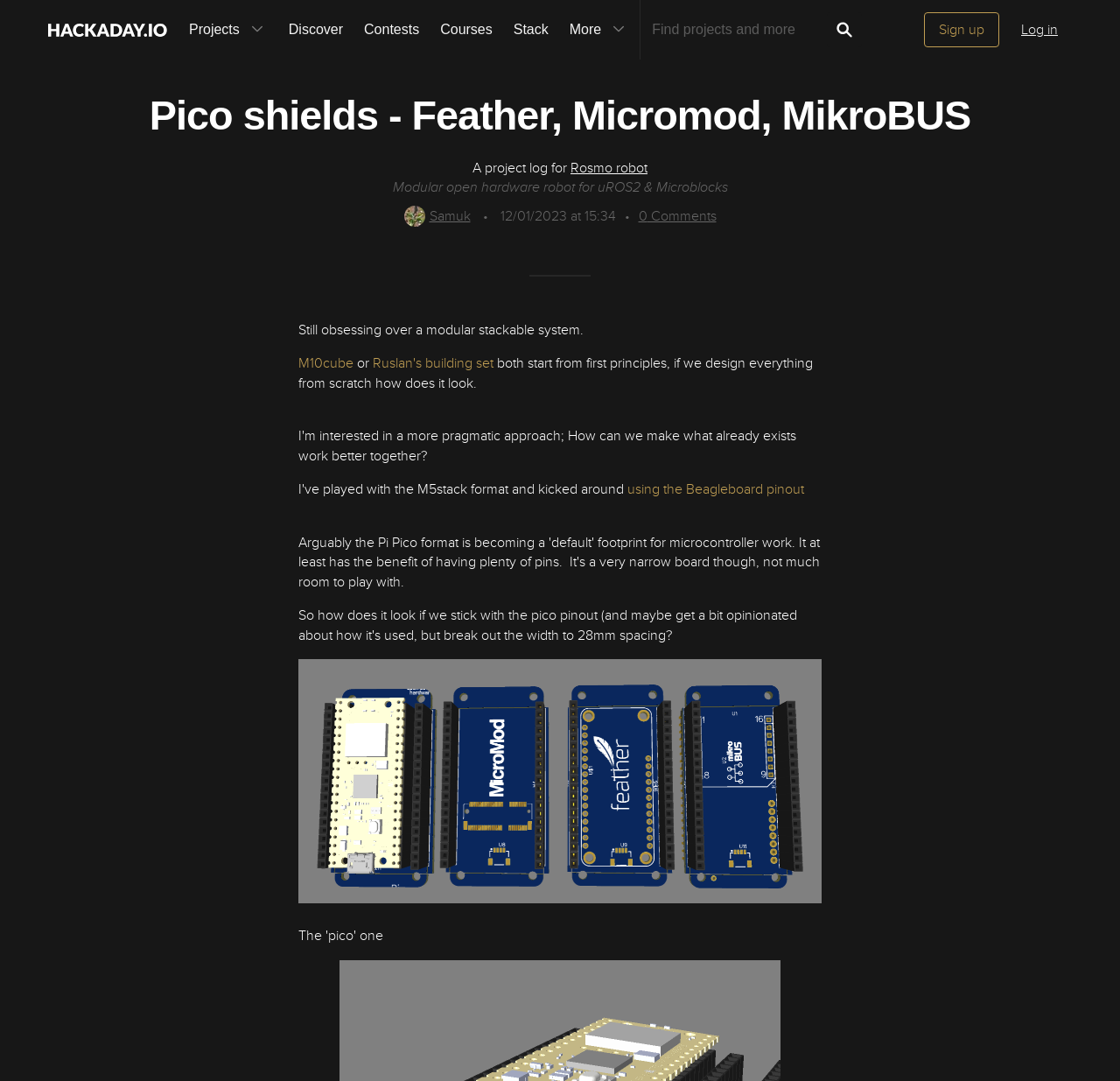What is the date of the last update? Look at the image and give a one-word or short phrase answer.

12/01/2023 at 15:34